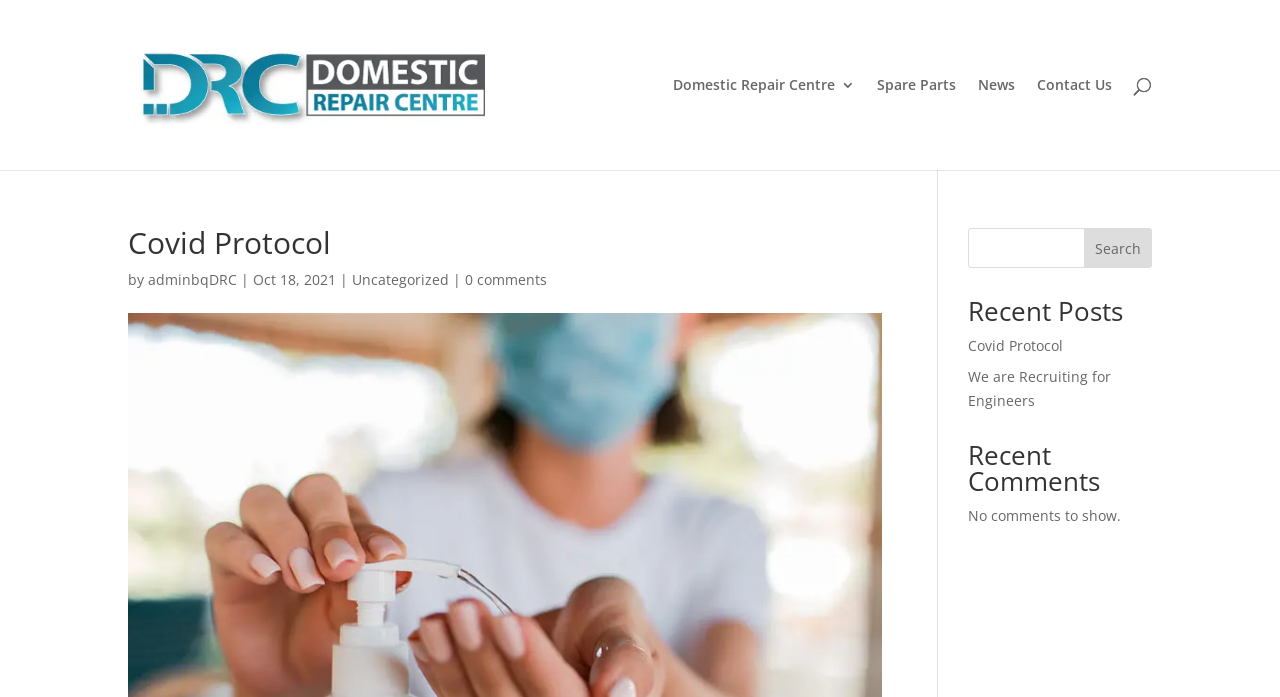Provide the bounding box coordinates of the area you need to click to execute the following instruction: "view Spare Parts".

[0.685, 0.112, 0.747, 0.244]